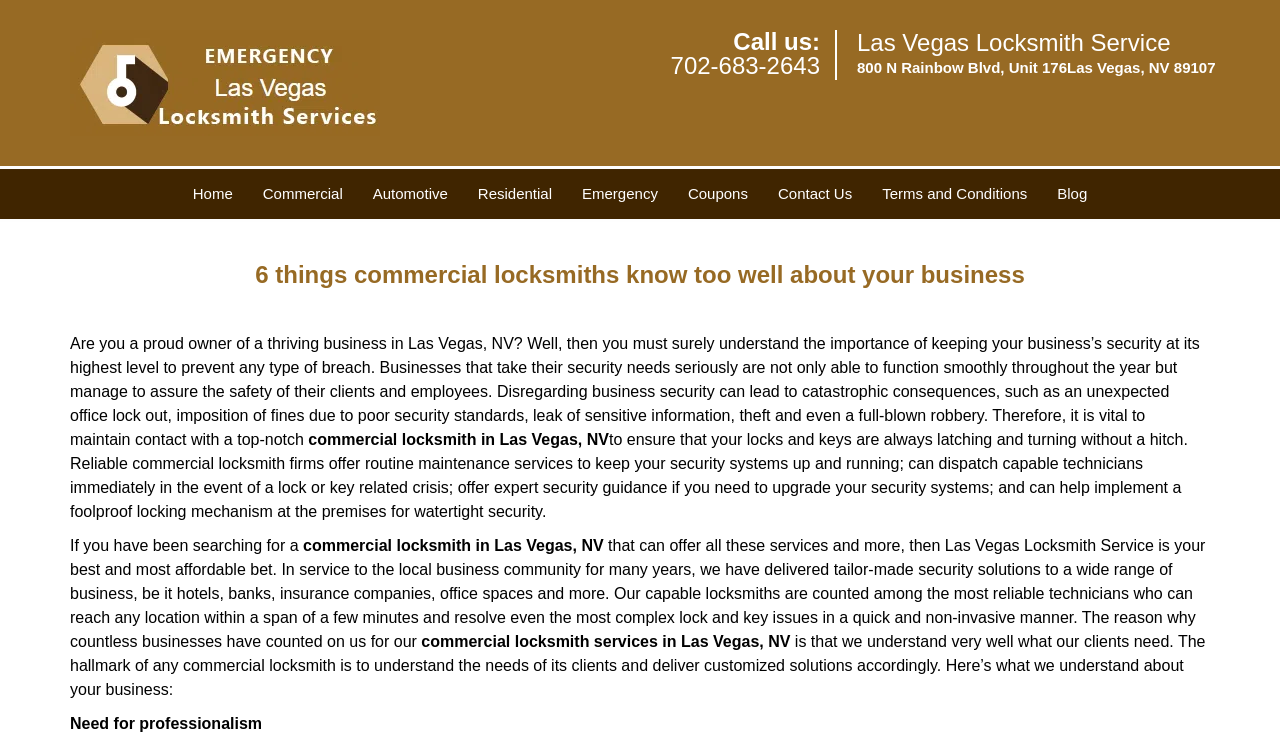Provide the bounding box for the UI element matching this description: "Contact Us".

[0.596, 0.226, 0.677, 0.293]